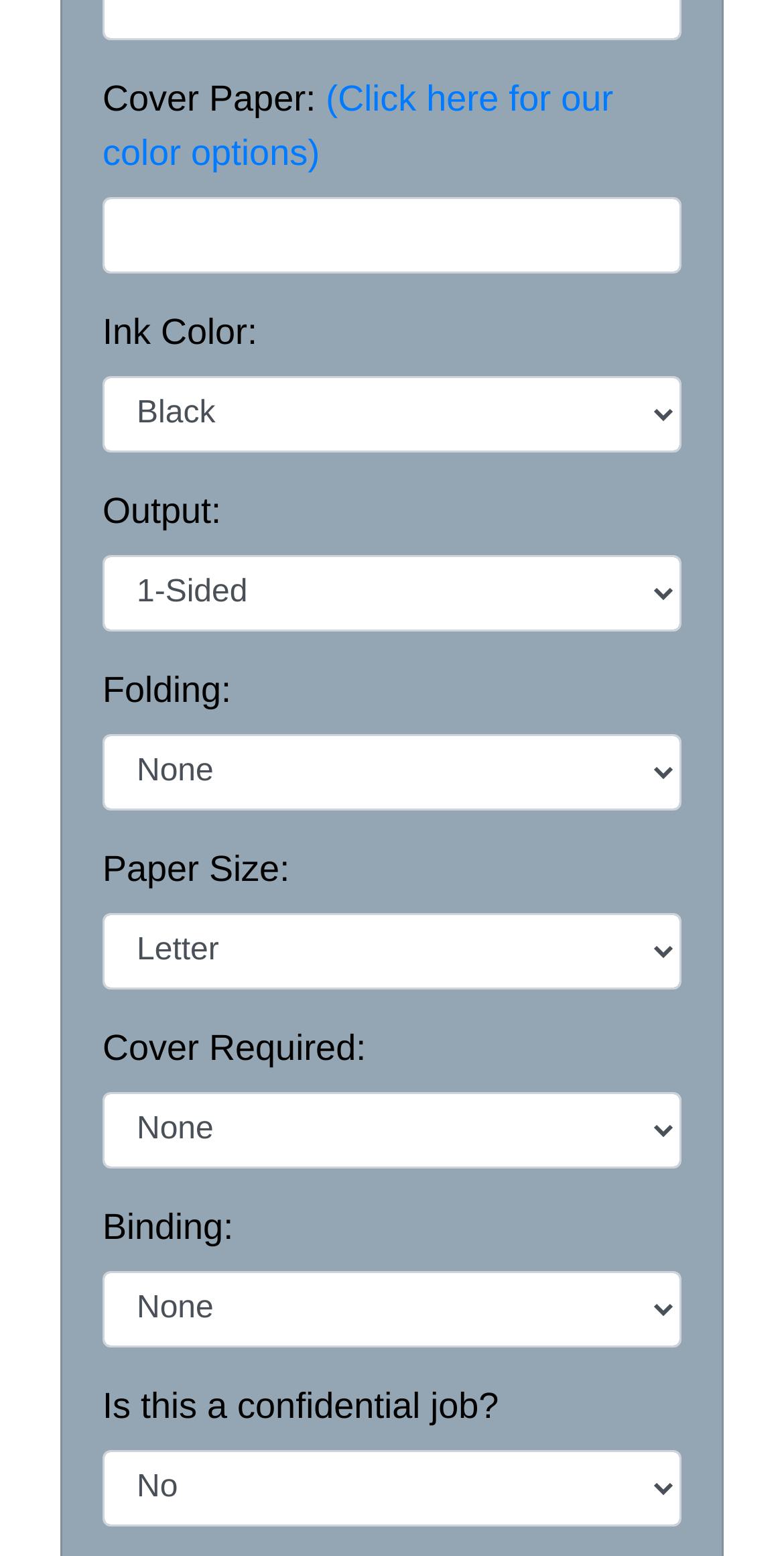Find the bounding box coordinates of the element to click in order to complete the given instruction: "Choose an ink color."

[0.131, 0.241, 0.869, 0.29]